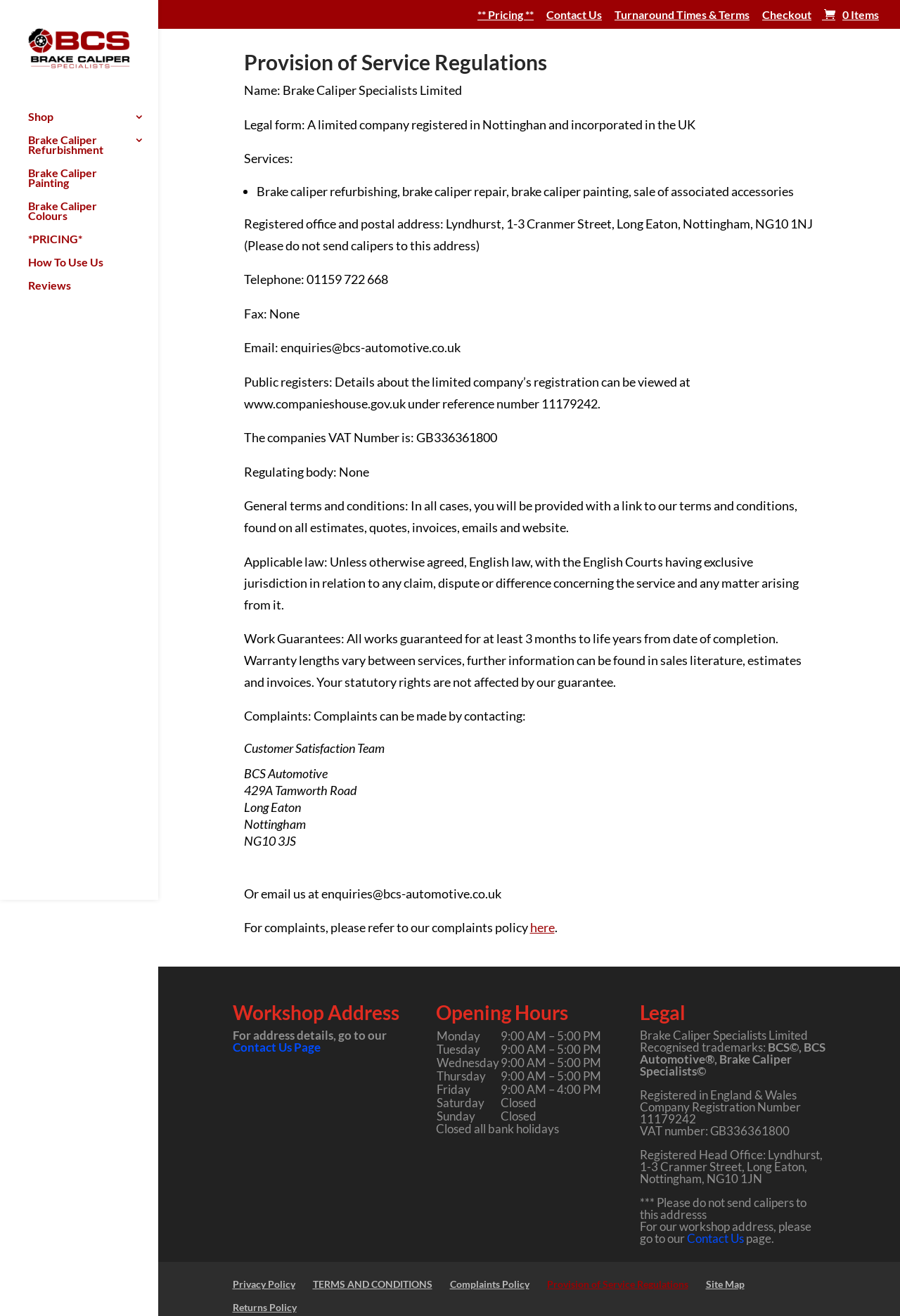Extract the heading text from the webpage.

Provision of Service Regulations